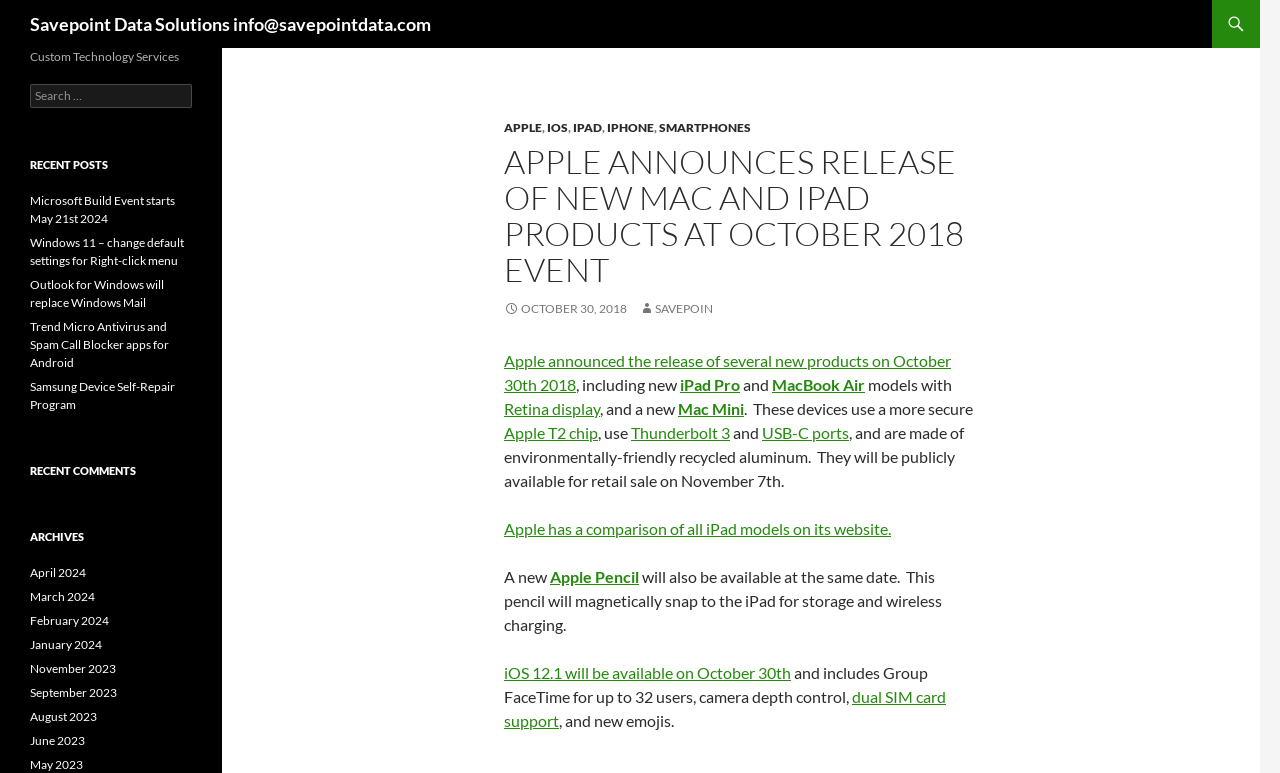With reference to the image, please provide a detailed answer to the following question: What is the event date mentioned in the article?

The event date is mentioned in the article as October 30, 2018, which is the release date of new Mac and iPad products.